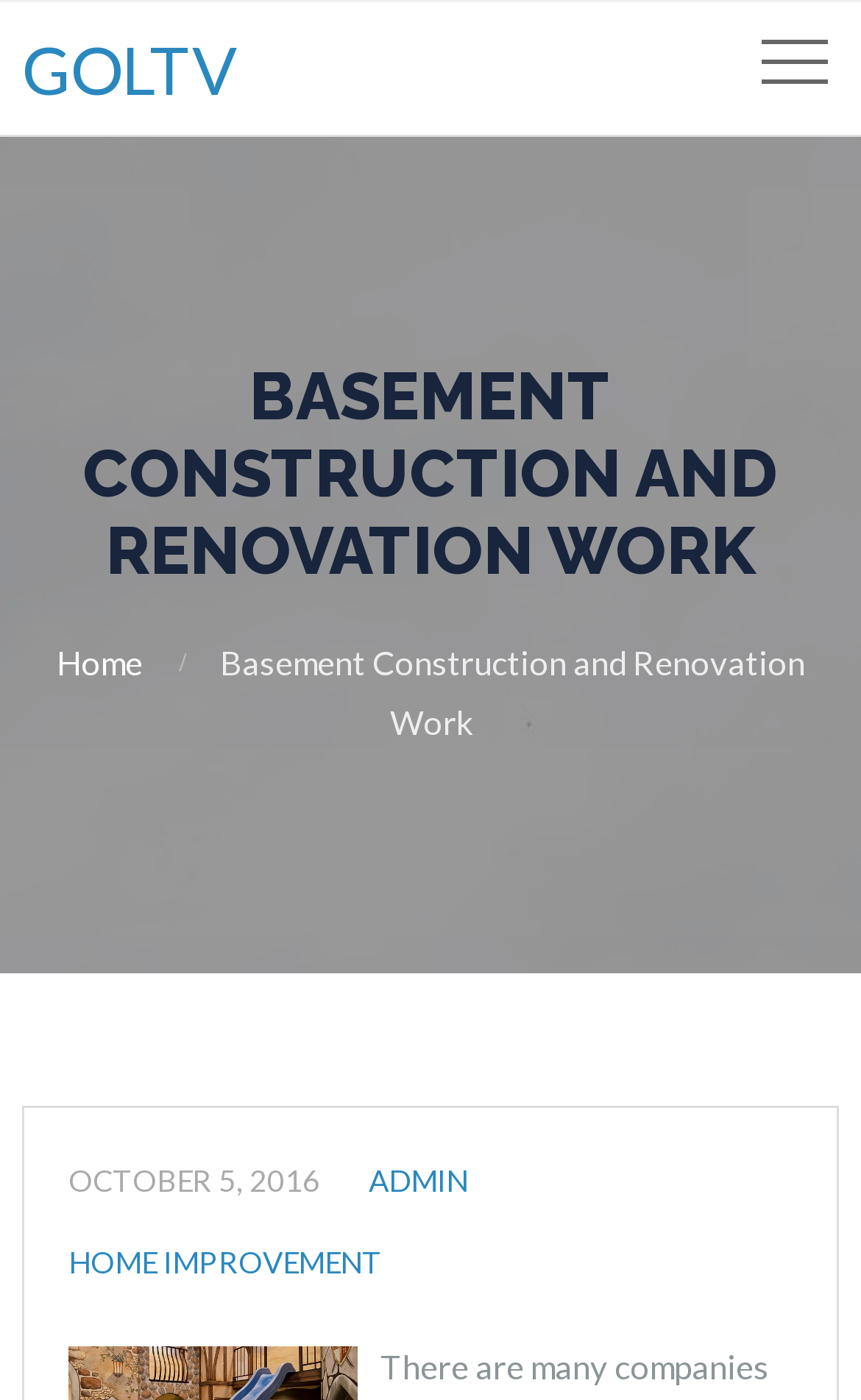What is the category of the webpage content?
Using the screenshot, give a one-word or short phrase answer.

Home Improvement